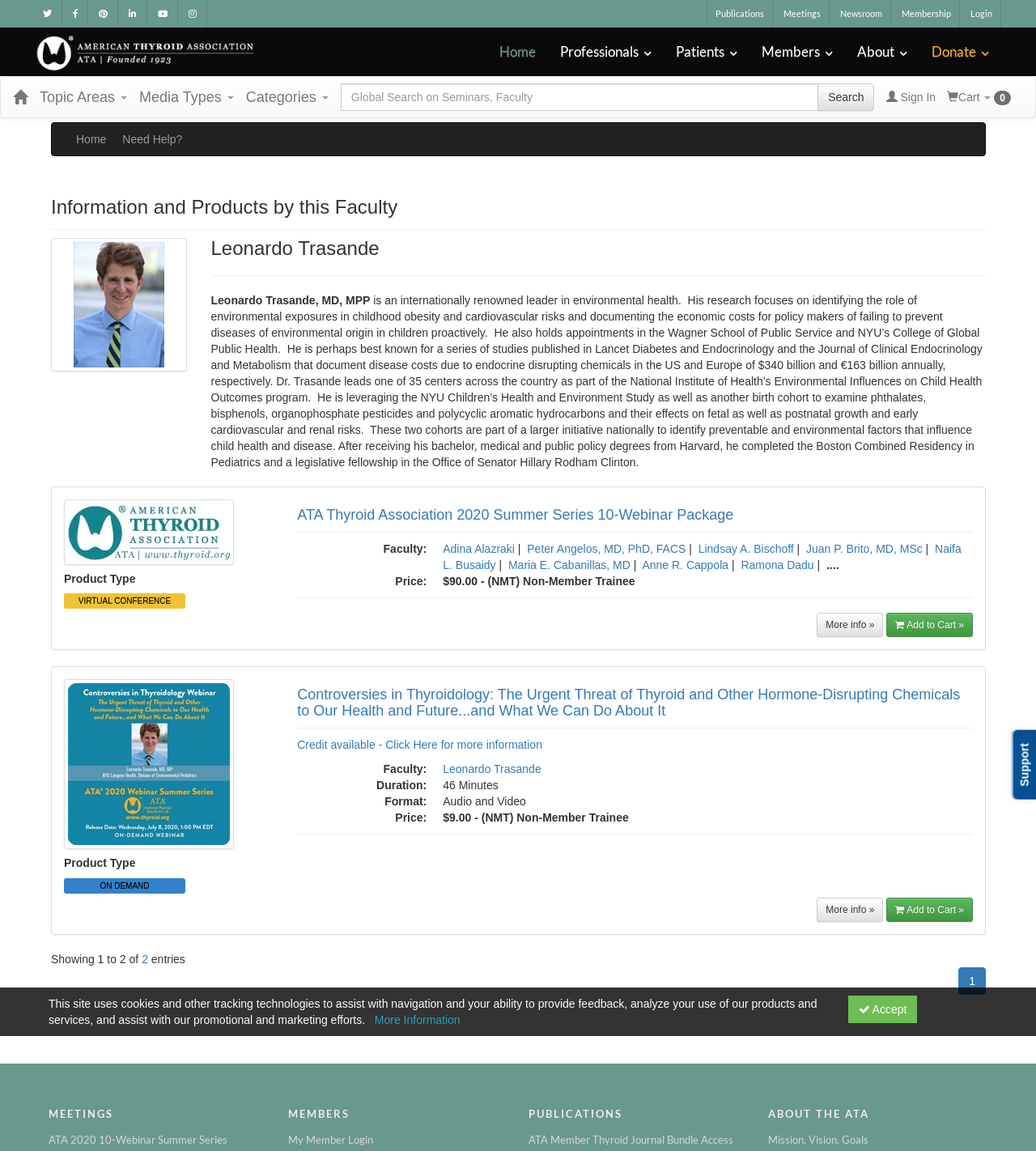Please mark the clickable region by giving the bounding box coordinates needed to complete this instruction: "Click on the 'Dayseeker Band' link".

None